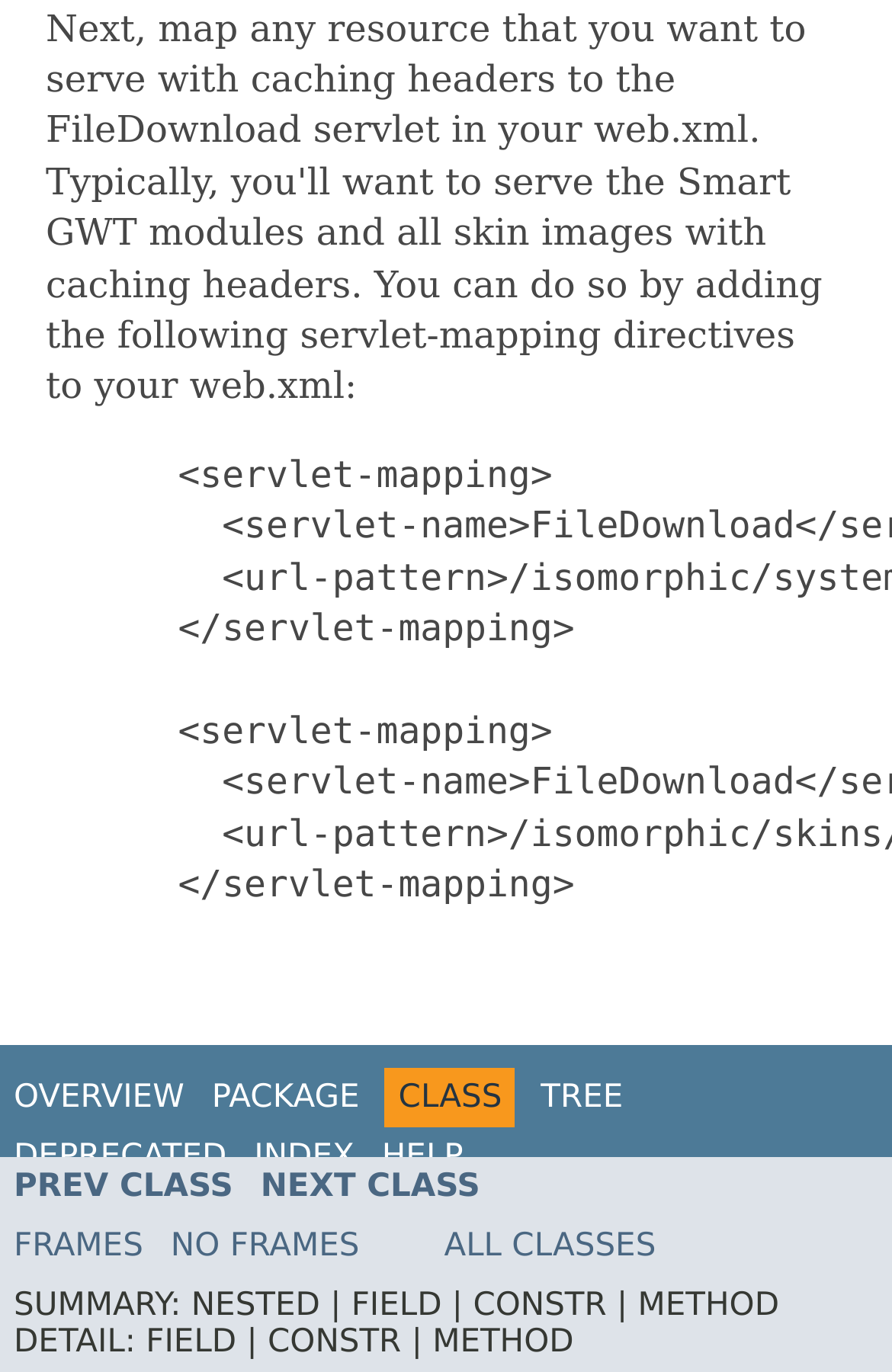What is the last link in the navigation?
Look at the image and answer the question with a single word or phrase.

HELP